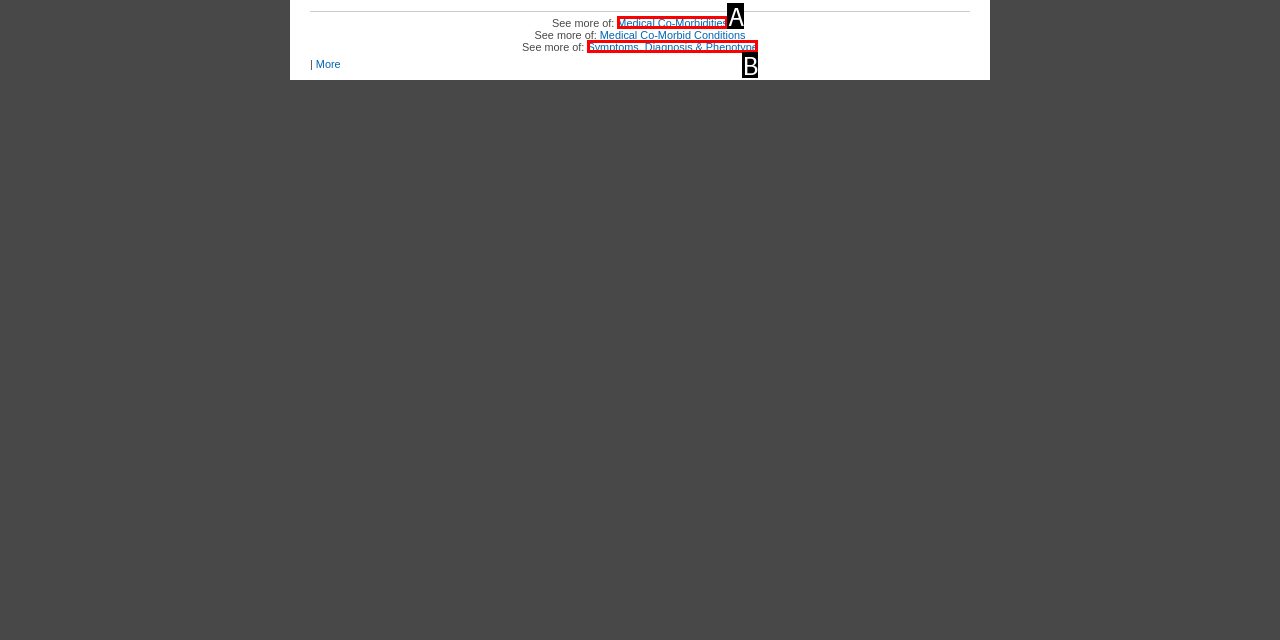From the provided choices, determine which option matches the description: Medical Co-Morbidities. Respond with the letter of the correct choice directly.

A